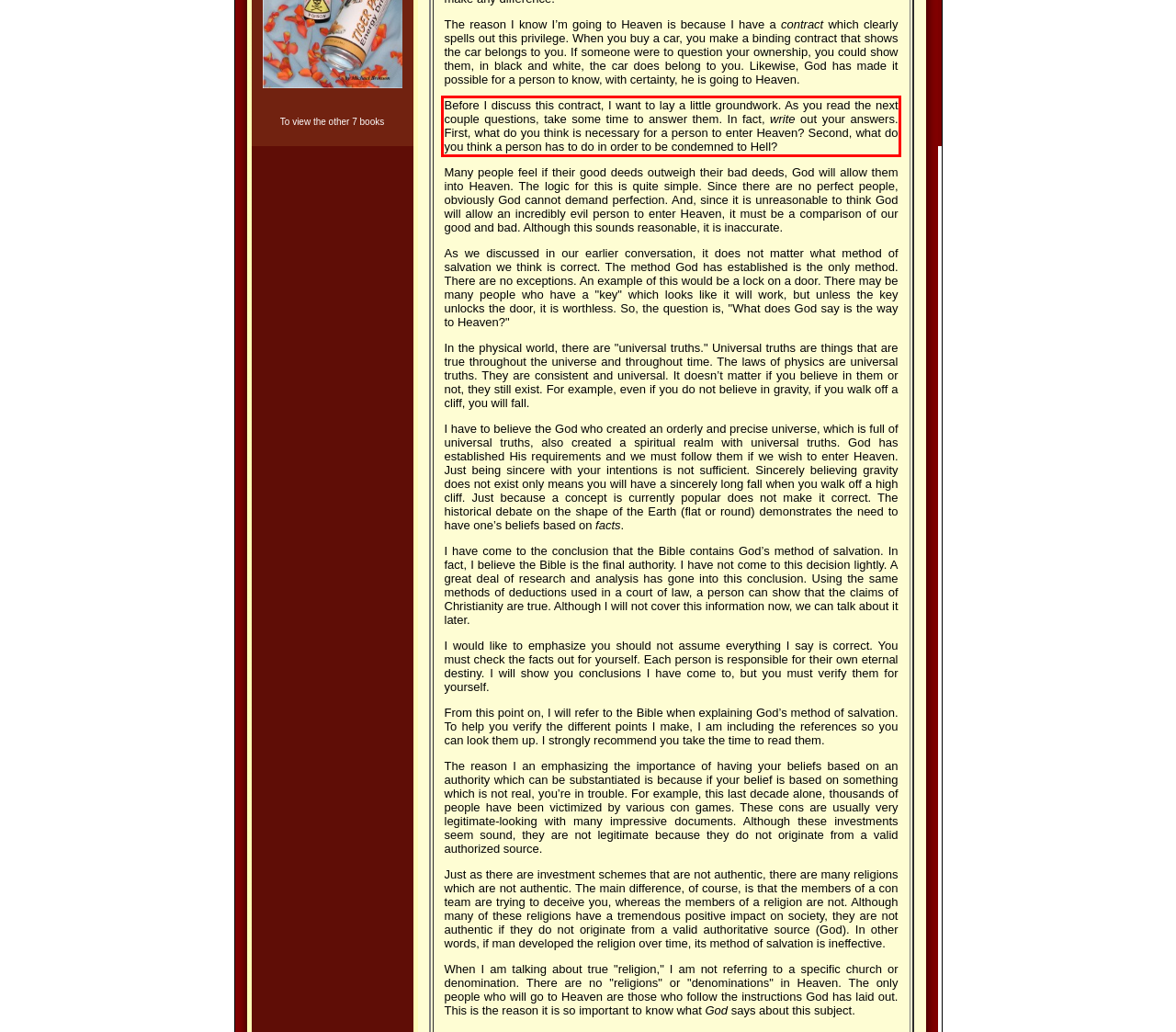Inspect the webpage screenshot that has a red bounding box and use OCR technology to read and display the text inside the red bounding box.

Before I discuss this contract, I want to lay a little groundwork. As you read the next couple questions, take some time to answer them. In fact, write out your answers. First, what do you think is necessary for a person to enter Heaven? Second, what do you think a person has to do in order to be condemned to Hell?